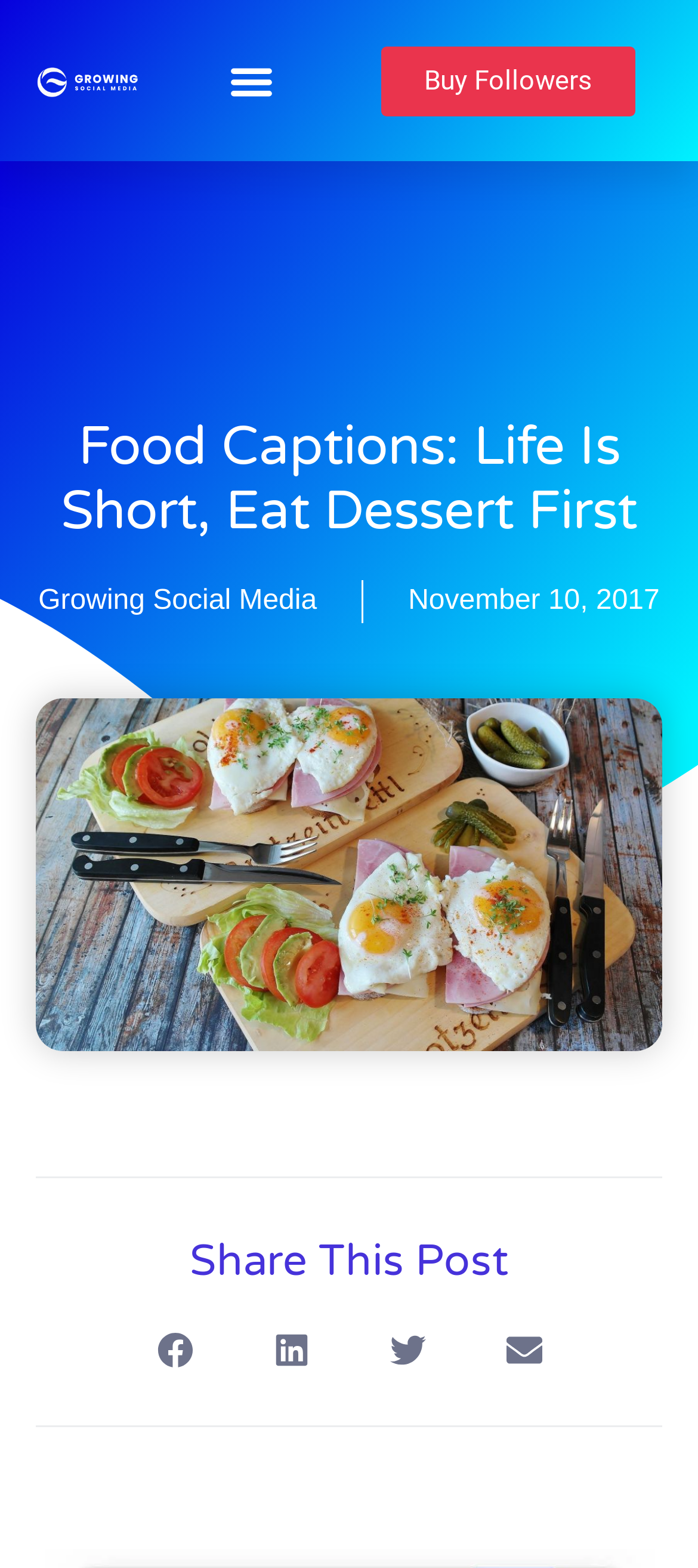Identify the bounding box coordinates of the specific part of the webpage to click to complete this instruction: "Share this post on Facebook".

[0.192, 0.835, 0.308, 0.887]